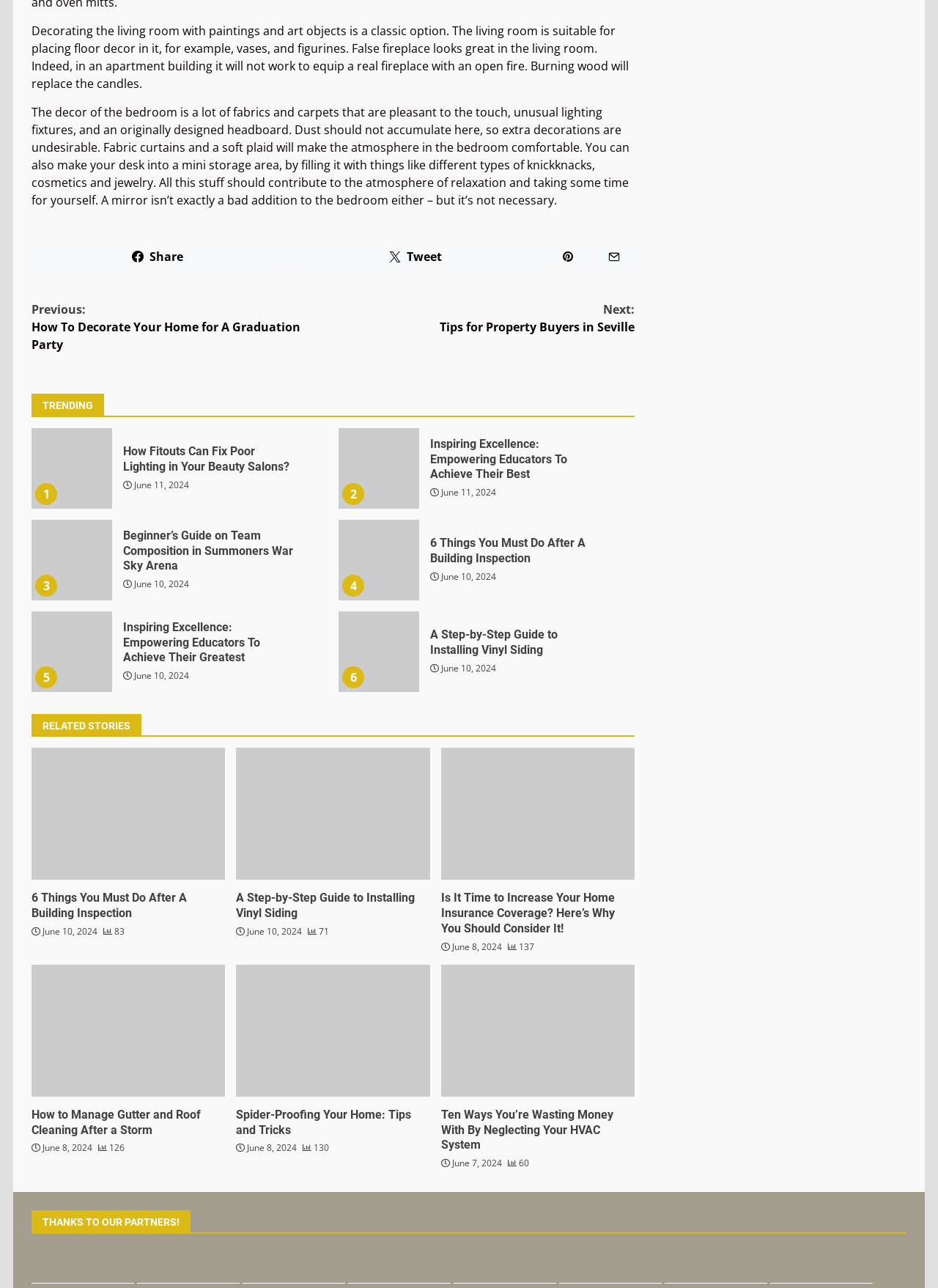Identify the bounding box coordinates for the UI element that matches this description: "Building Enclosure Consultant".

None